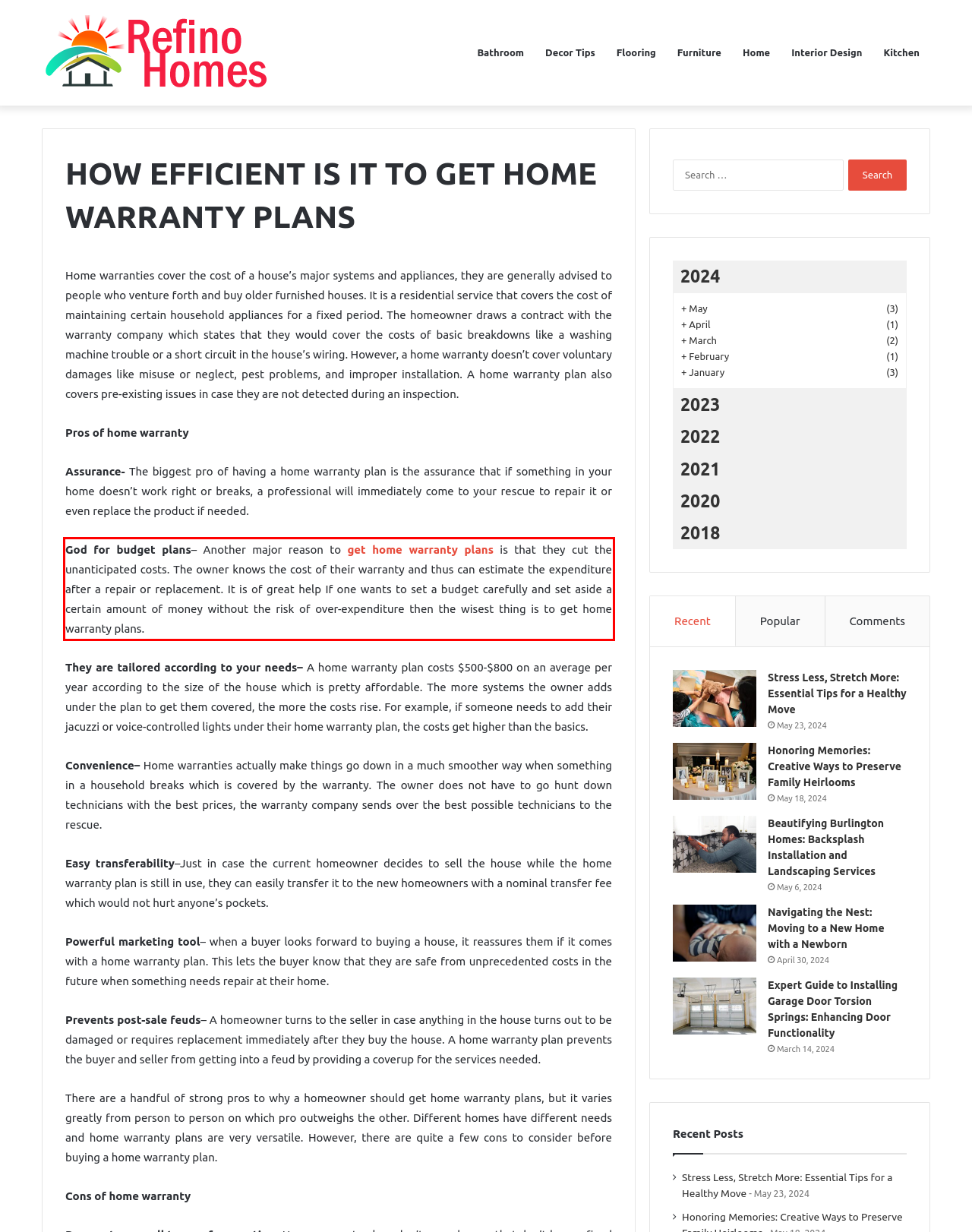Examine the webpage screenshot and use OCR to obtain the text inside the red bounding box.

God for budget plans– Another major reason to get home warranty plans is that they cut the unanticipated costs. The owner knows the cost of their warranty and thus can estimate the expenditure after a repair or replacement. It is of great help If one wants to set a budget carefully and set aside a certain amount of money without the risk of over-expenditure then the wisest thing is to get home warranty plans.